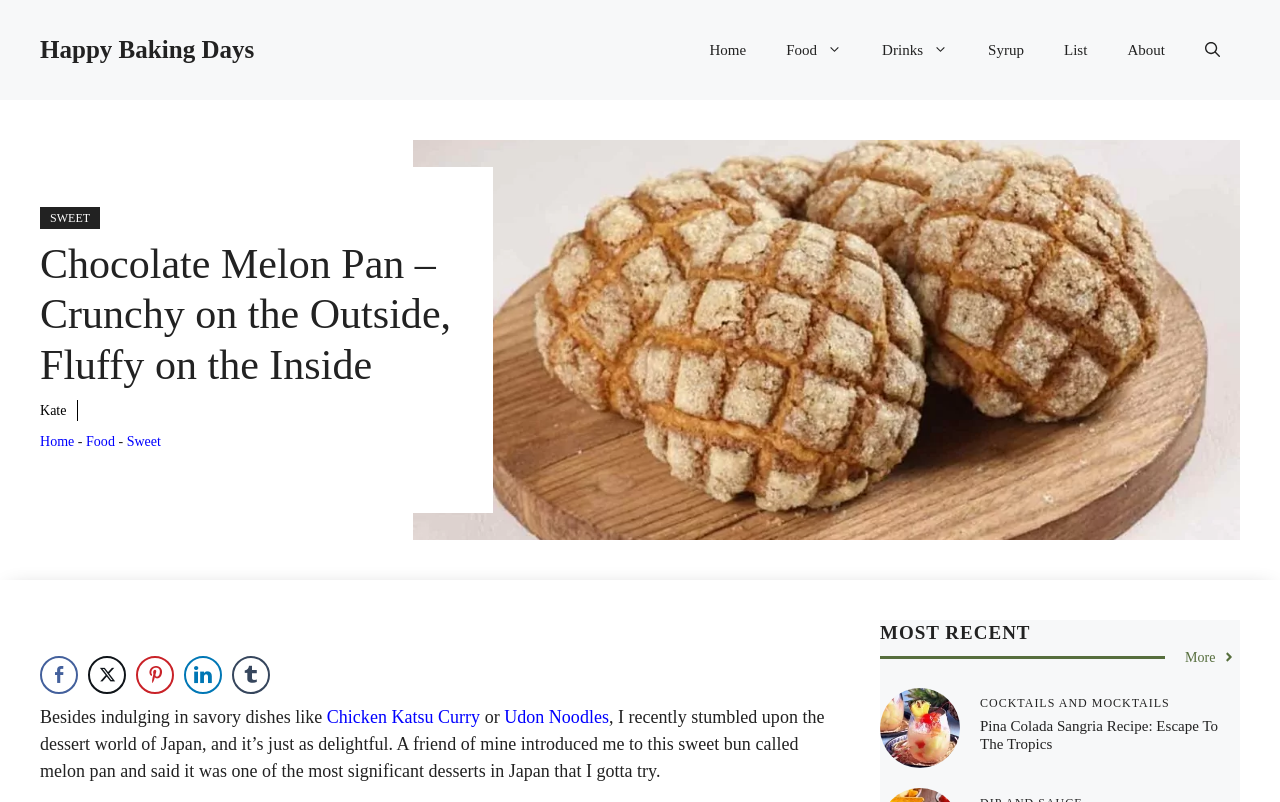Based on the image, provide a detailed response to the question:
What is the name of the drink recipe mentioned below the article?

The heading 'COCKTAILS AND MOCKTAILS' is followed by a link 'Pina Colada Sangria Recipe: Escape To The Tropics', indicating that the drink recipe mentioned is Pina Colada Sangria.